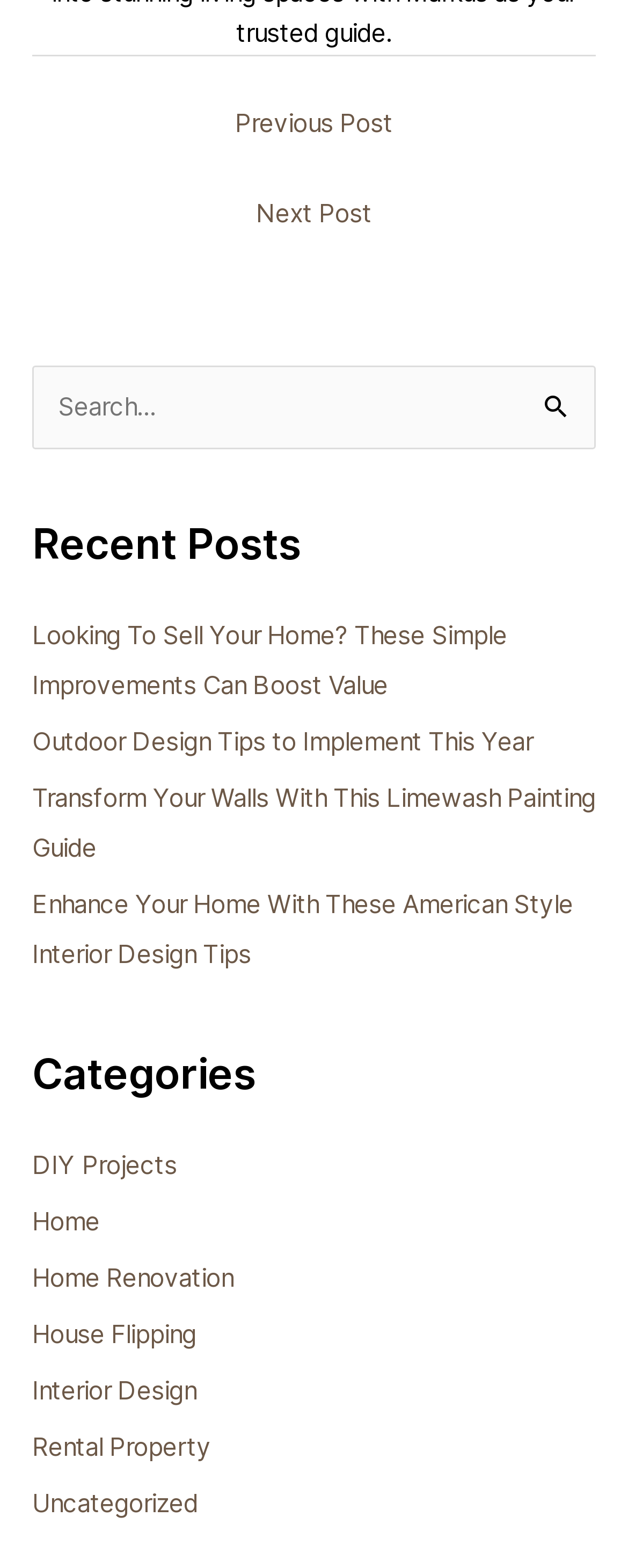Please find the bounding box coordinates of the element's region to be clicked to carry out this instruction: "Search for something".

[0.051, 0.233, 0.949, 0.286]